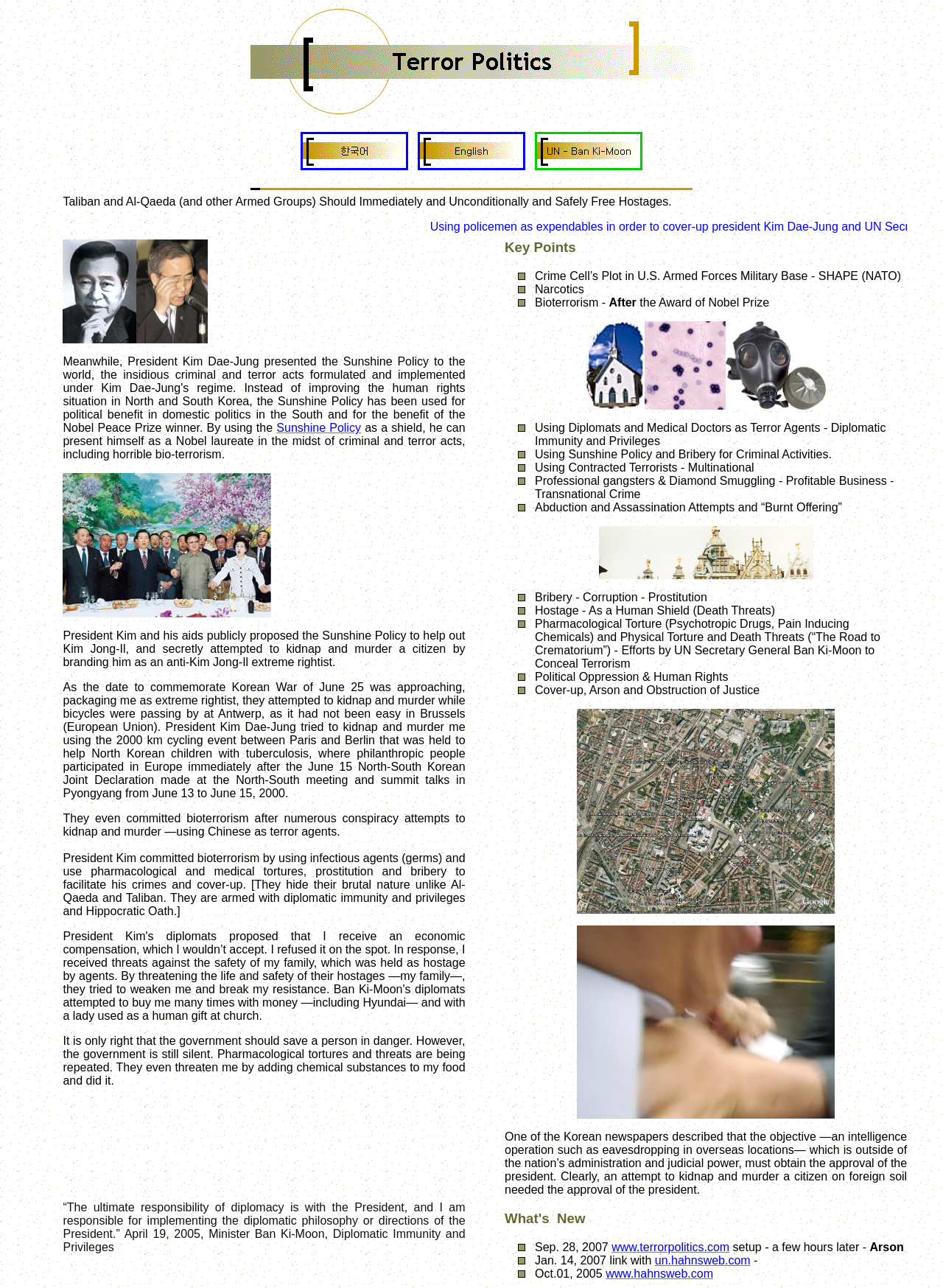Provide the bounding box coordinates of the section that needs to be clicked to accomplish the following instruction: "Click on the link 'Multinational'."

[0.73, 0.358, 0.8, 0.368]